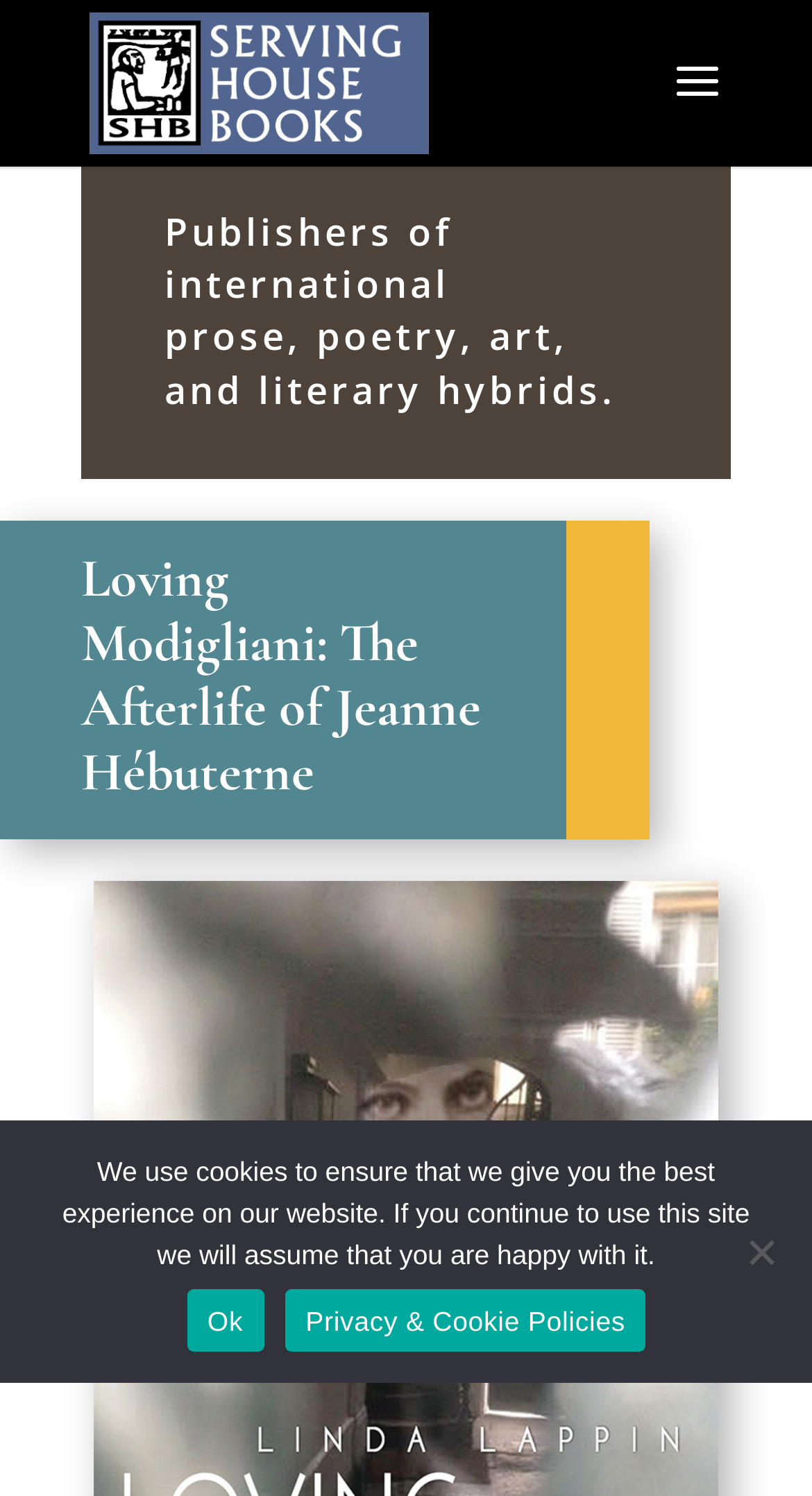Use a single word or phrase to answer the question:
What type of content does Serving House Books publish?

International prose, poetry, art, and literary hybrids